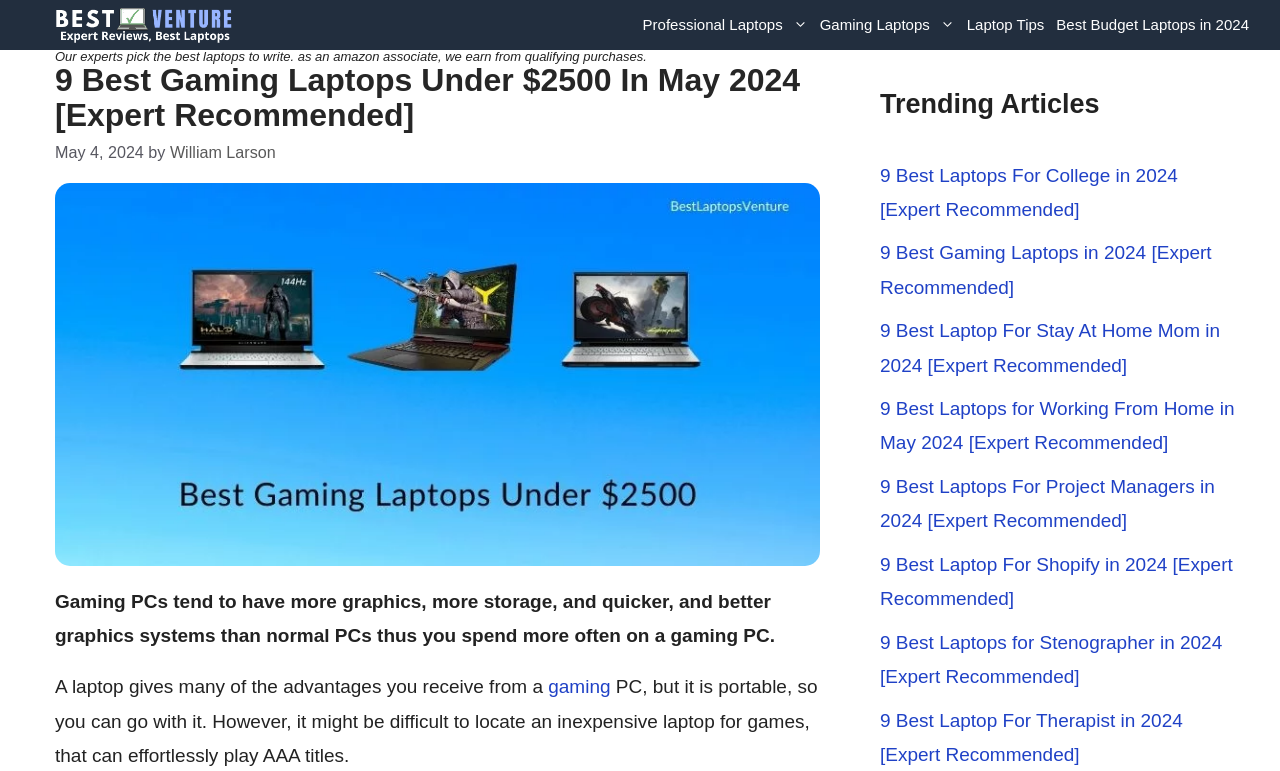Provide the bounding box coordinates for the UI element that is described as: "alt="Best Laptops Venture"".

[0.043, 0.017, 0.184, 0.044]